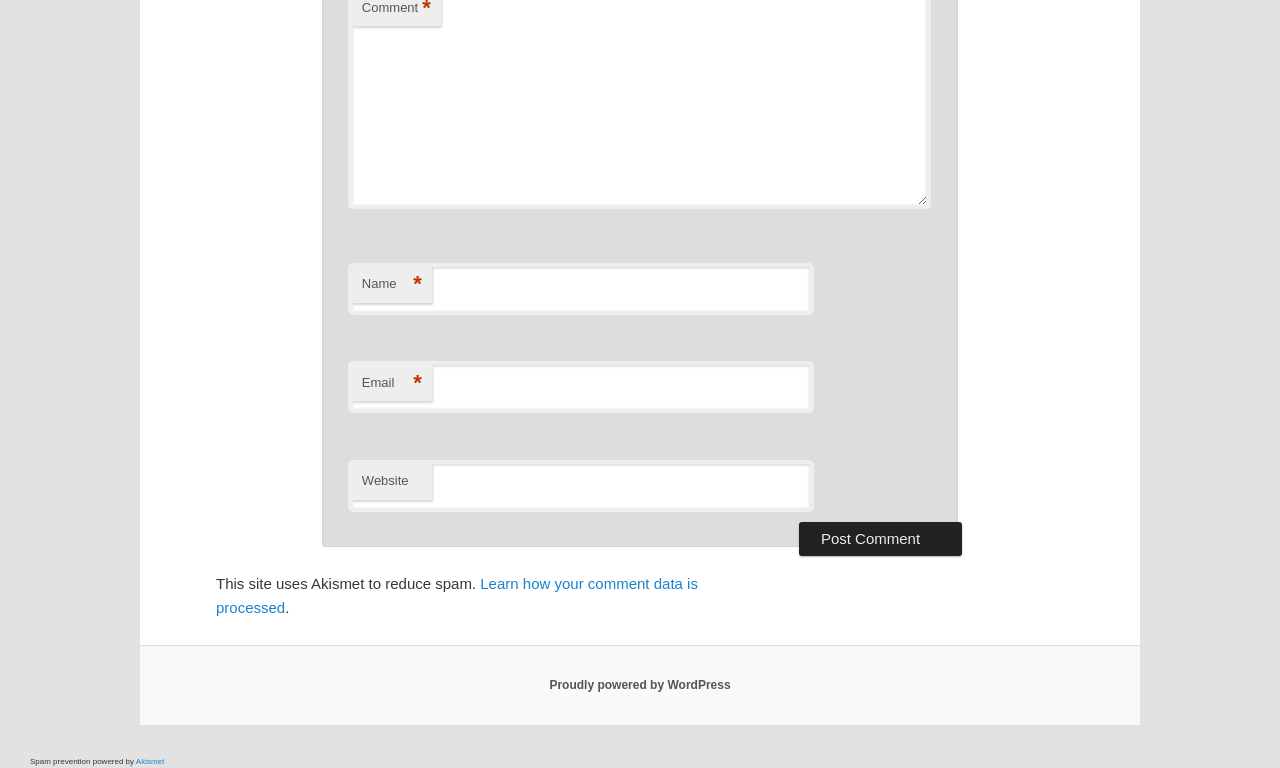Examine the image and give a thorough answer to the following question:
What is the website powered by?

The website has a link 'Proudly powered by WordPress' at the bottom, indicating that the website is built using the WordPress platform.